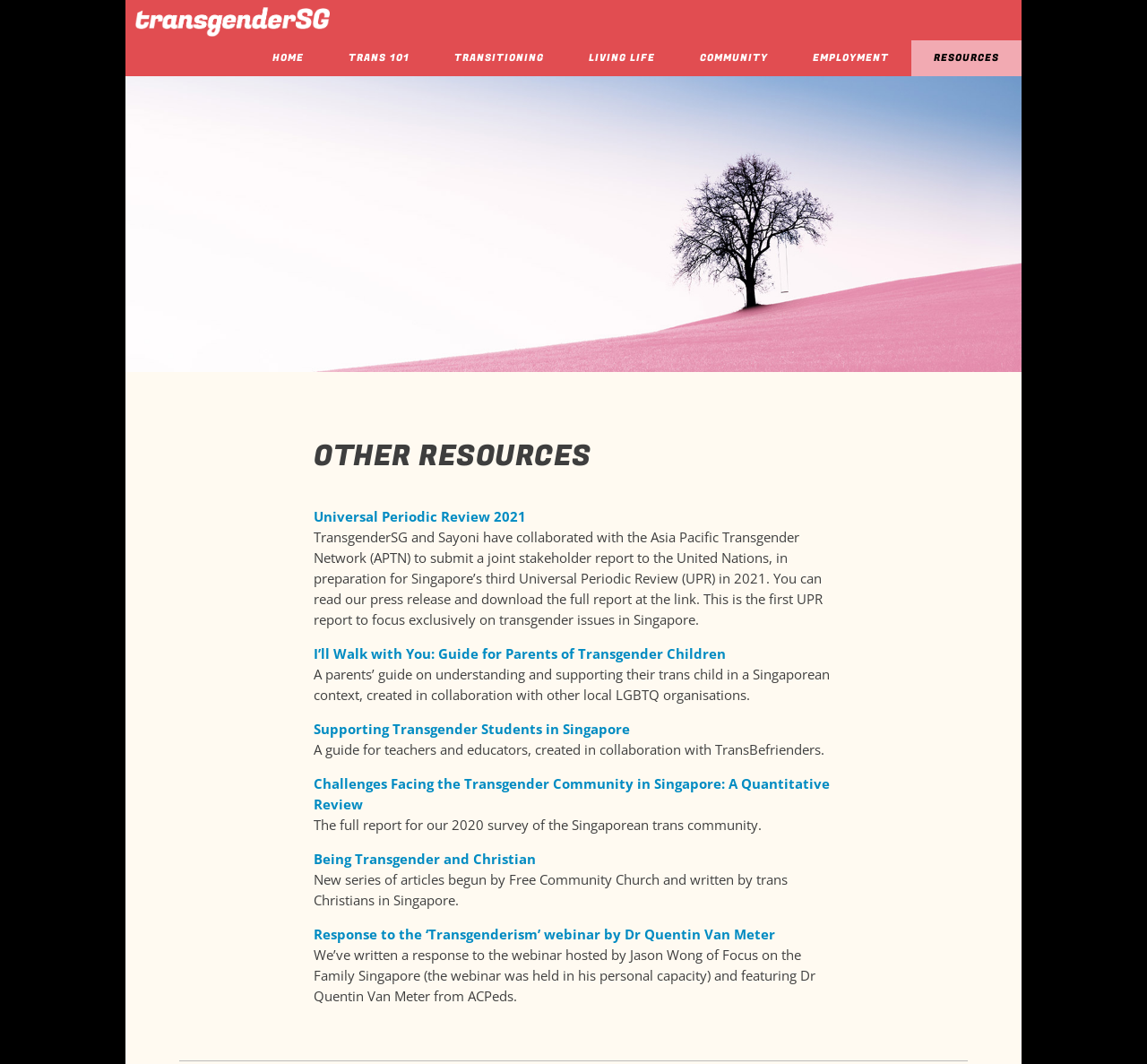Find the bounding box coordinates for the area you need to click to carry out the instruction: "Click HOME". The coordinates should be four float numbers between 0 and 1, indicated as [left, top, right, bottom].

[0.218, 0.038, 0.284, 0.072]